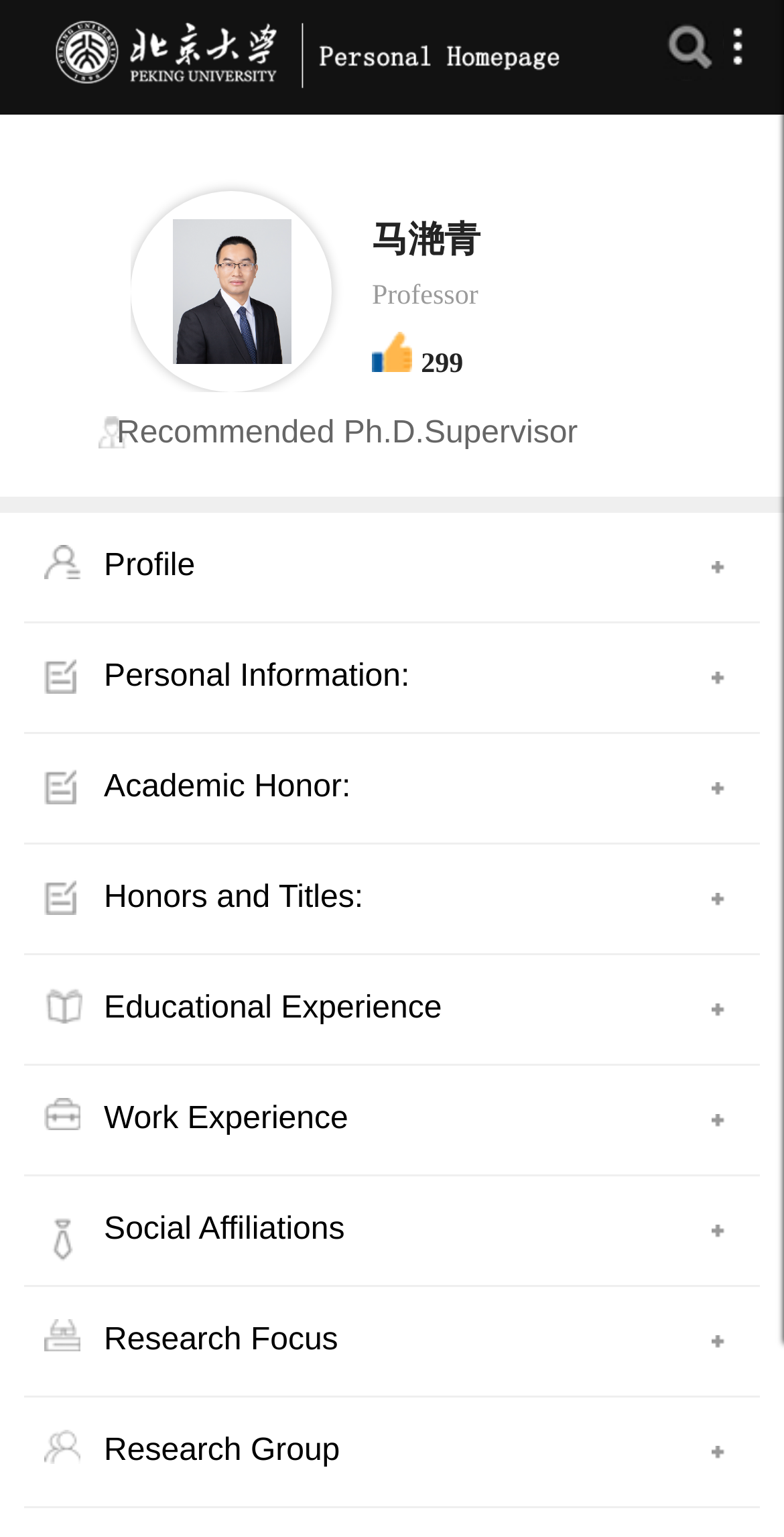What is the number next to the image?
Refer to the screenshot and respond with a concise word or phrase.

299